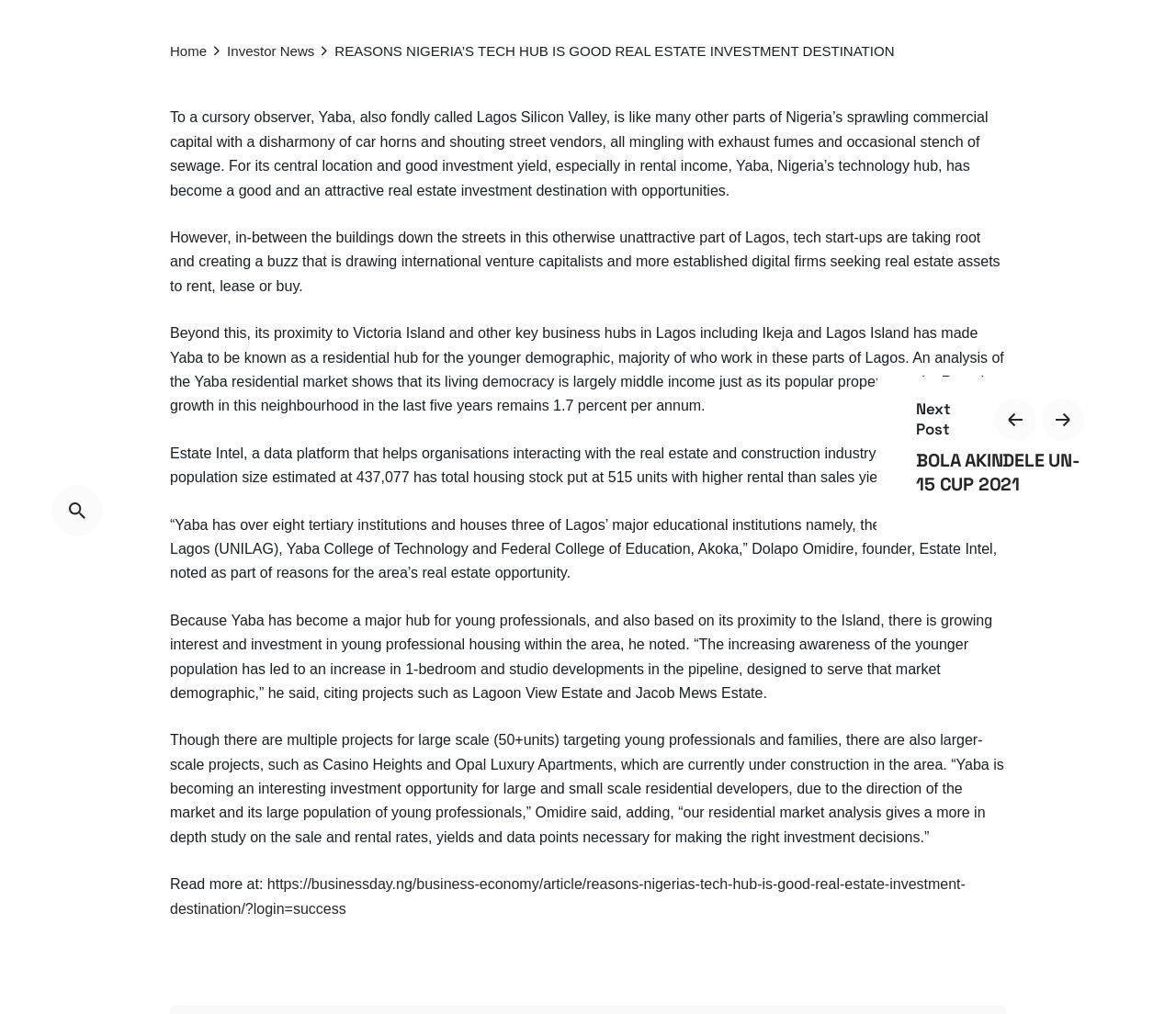Locate the UI element described as follows: "BOLA AKINDELE UN-15 CUP 2021". Return the bounding box coordinates as four float numbers between 0 and 1 in the order [left, top, right, bottom].

[0.779, 0.443, 0.922, 0.489]